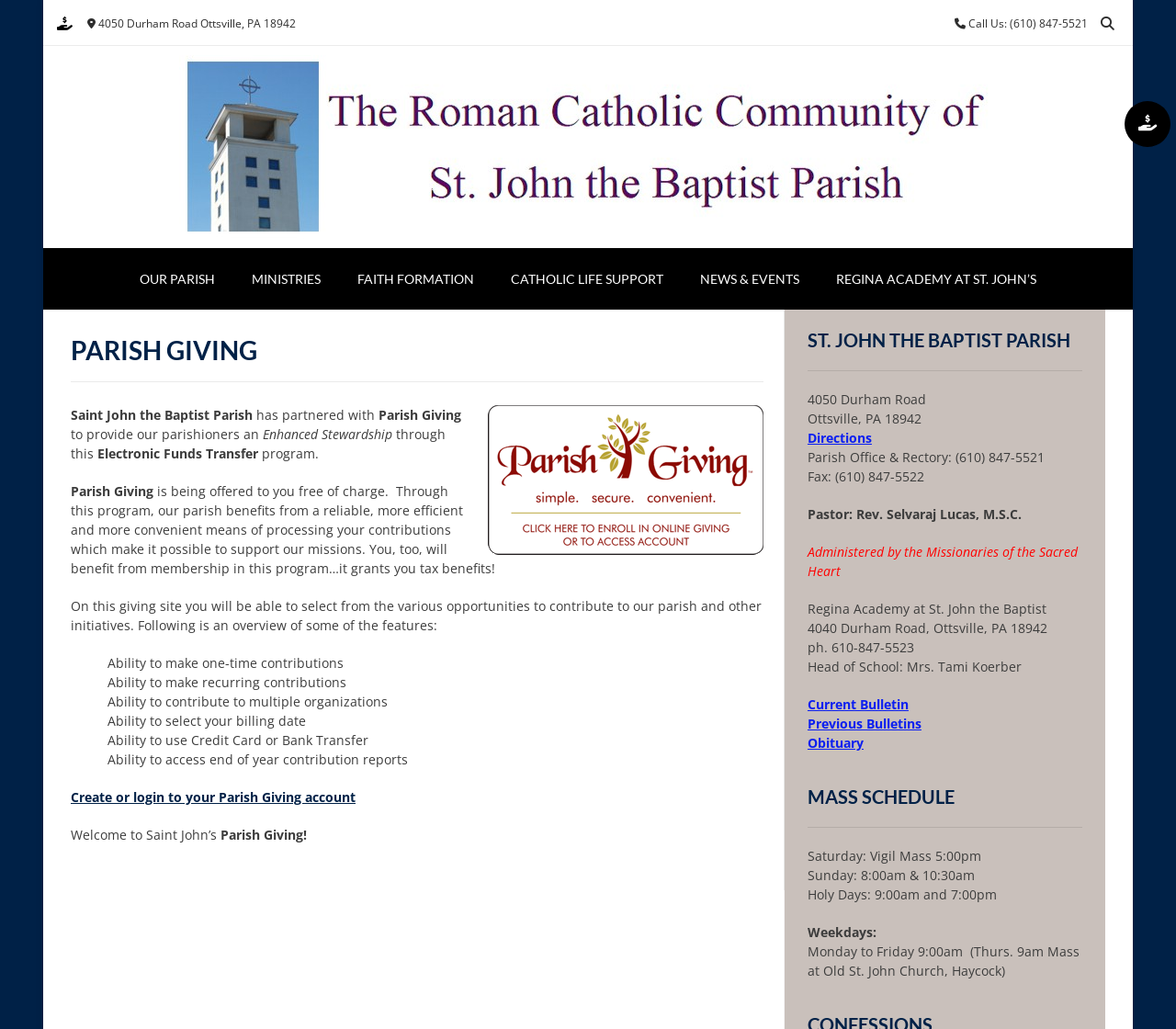What is the name of the pastor of Saint John the Baptist Catholic Church?
Using the image as a reference, answer with just one word or a short phrase.

Rev. Selvaraj Lucas, M.S.C.